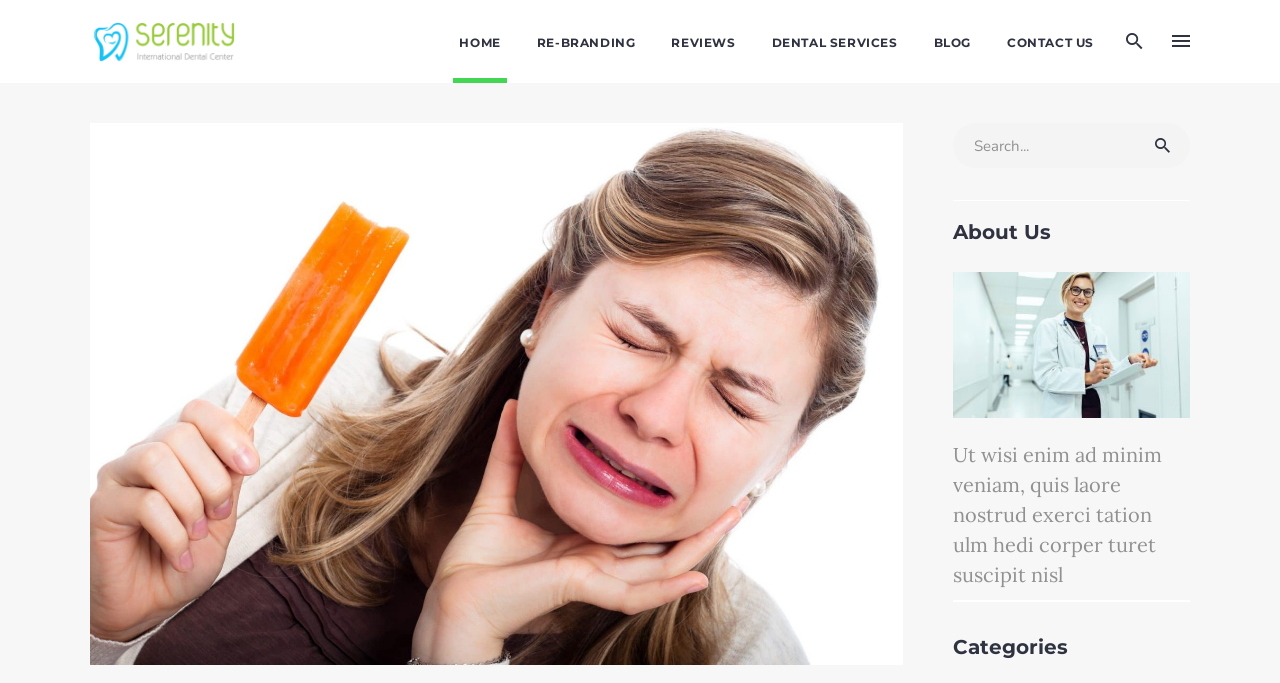Determine the bounding box coordinates of the element's region needed to click to follow the instruction: "search for something". Provide these coordinates as four float numbers between 0 and 1, formatted as [left, top, right, bottom].

[0.744, 0.18, 0.895, 0.246]